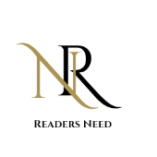Provide a thorough description of the image, including all visible elements.

The image features a logo for "Readers Need," prominently displaying the letters "NR" with a sleek and modern design. The "N" is crafted in a stylish gold hue, while the "R" is rendered in elegant black. Below the intertwined initials, the text "READERS NEED" is elegantly presented in a refined typeface, emphasizing the brand's focus on meeting the needs of readers. This logo encapsulates a contemporary aesthetic, aligning with the theme of hybrid publishing and appealing to an audience interested in innovative literary solutions.